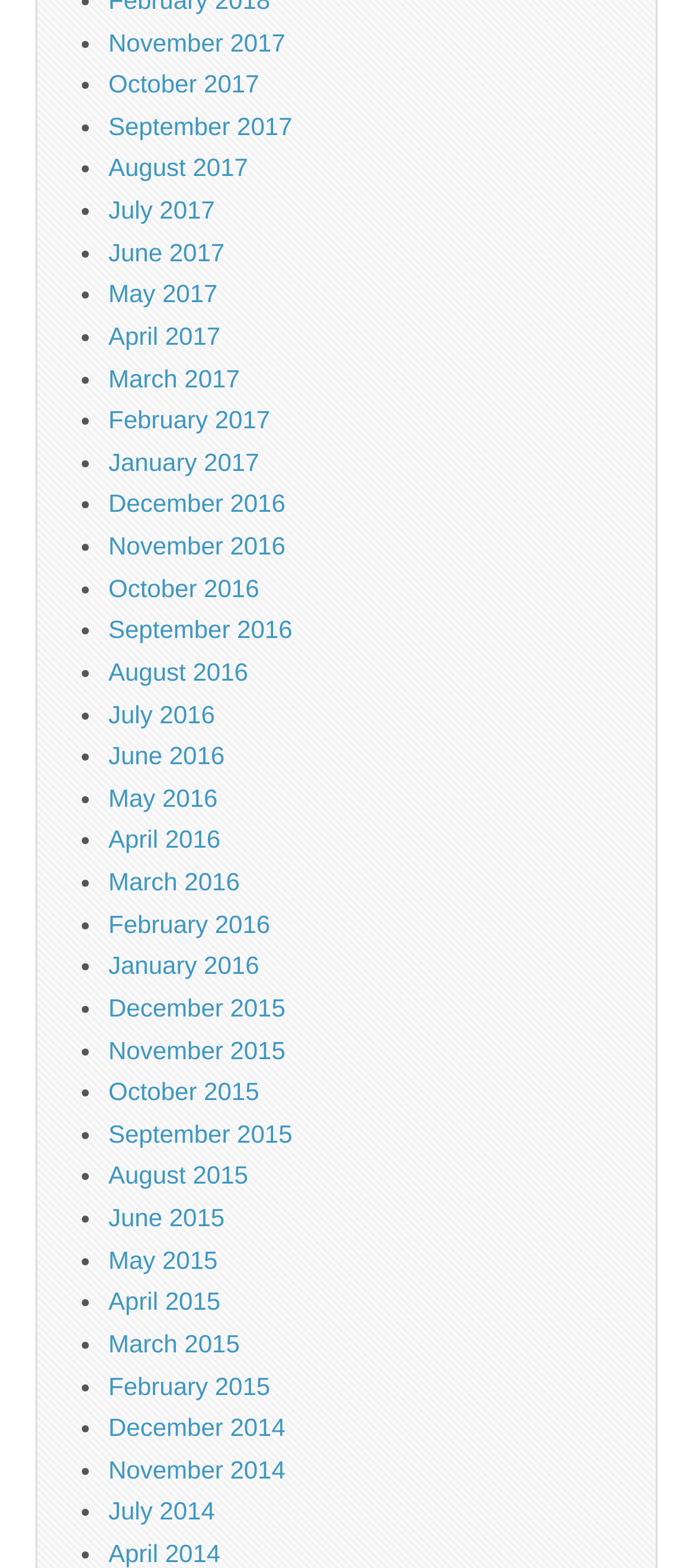Please mark the clickable region by giving the bounding box coordinates needed to complete this instruction: "Call the phone number".

None